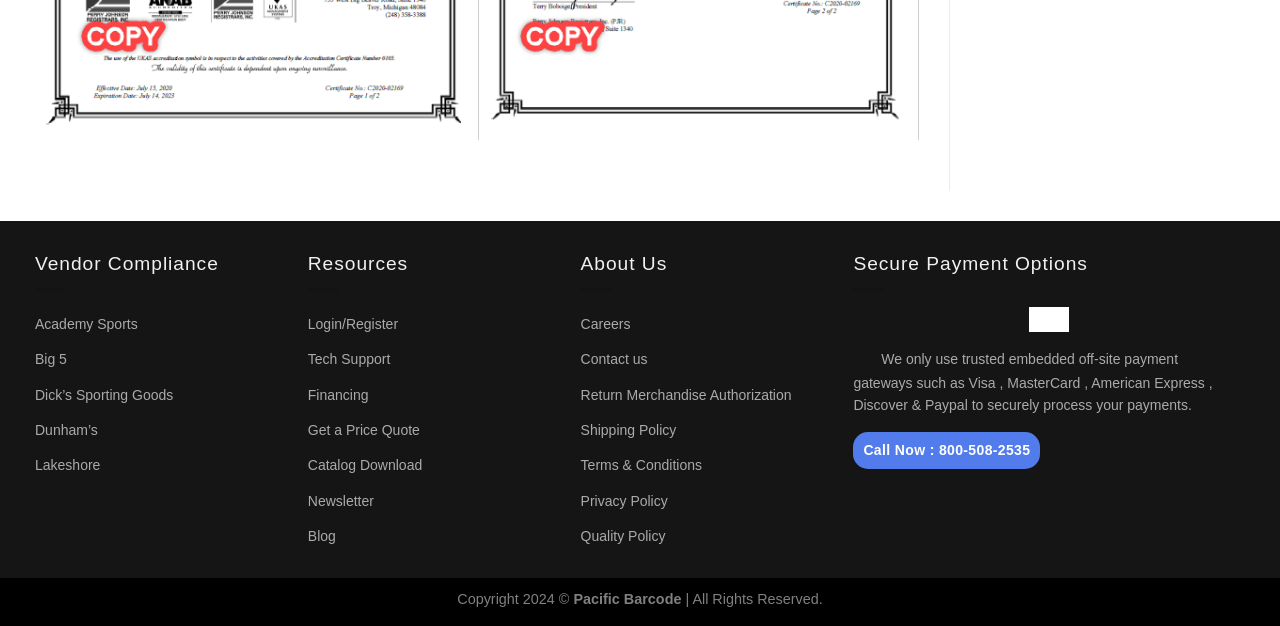Using the details from the image, please elaborate on the following question: What is the name of the company?

The name of the company is mentioned in the footer section of the webpage, along with the copyright information, as 'Pacific Barcode'.